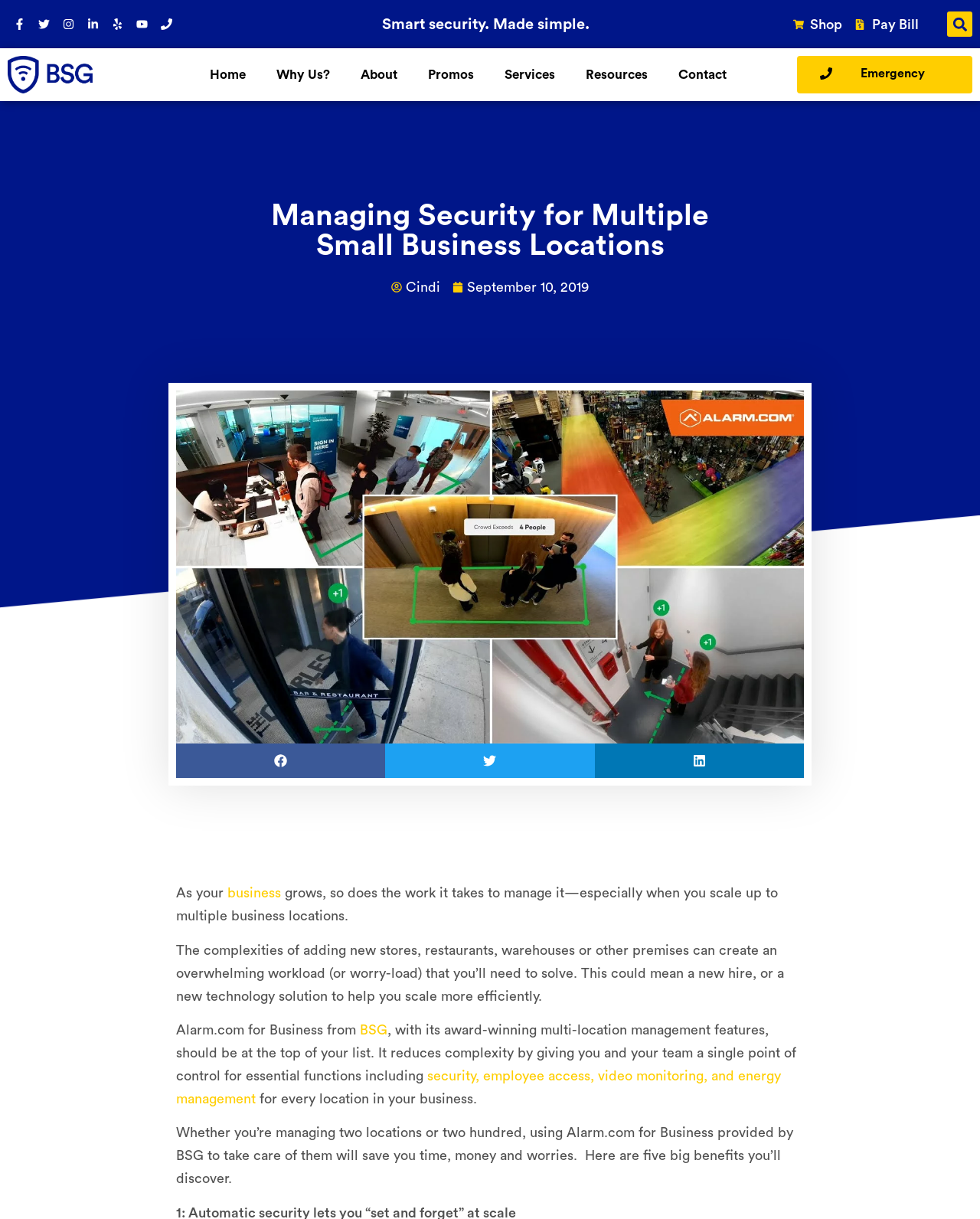Can you find the bounding box coordinates of the area I should click to execute the following instruction: "Click the PCA MASTERS link"?

None